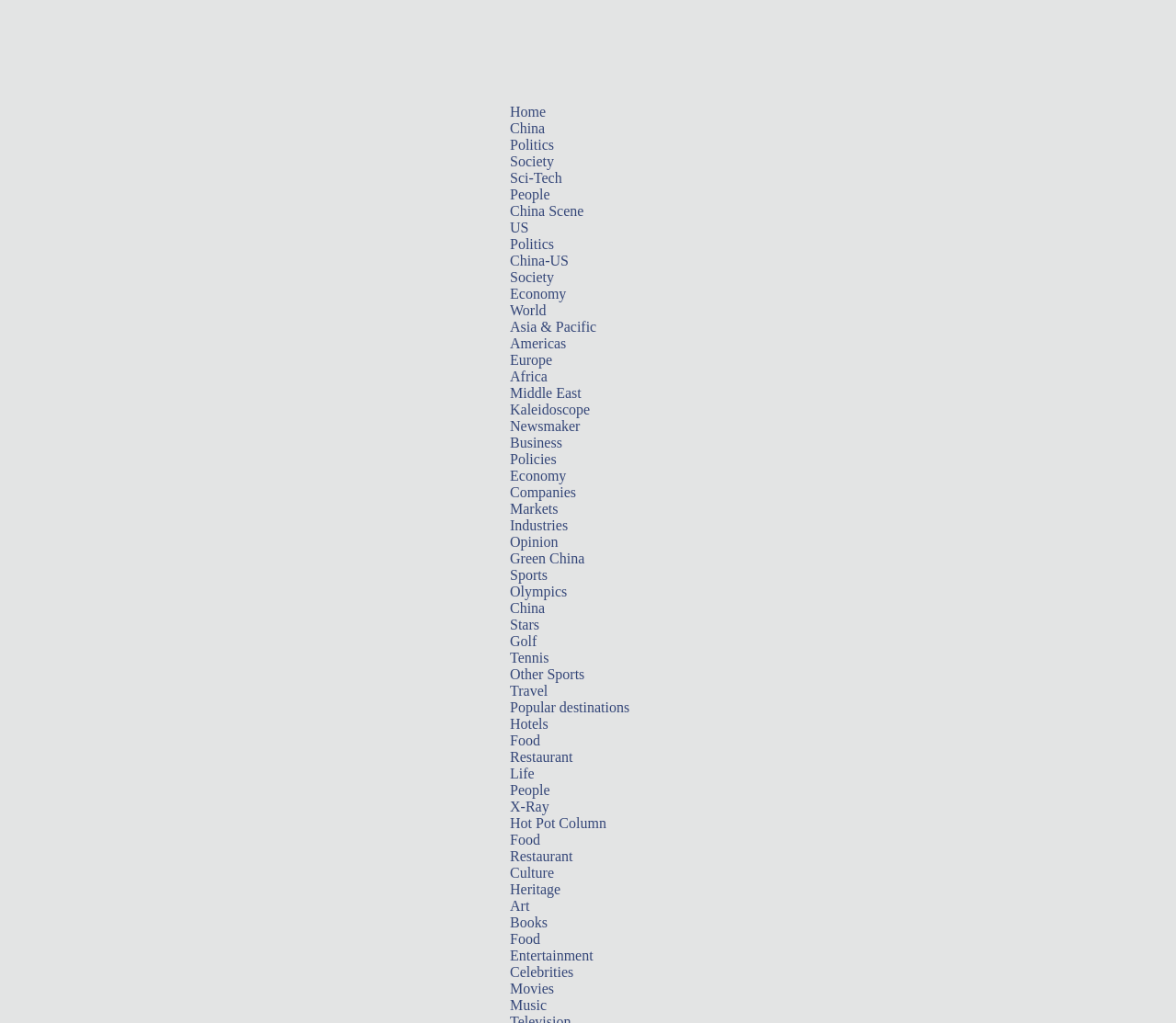Provide a brief response to the question below using a single word or phrase: 
Is there a section for entertainment news on this webpage?

Yes